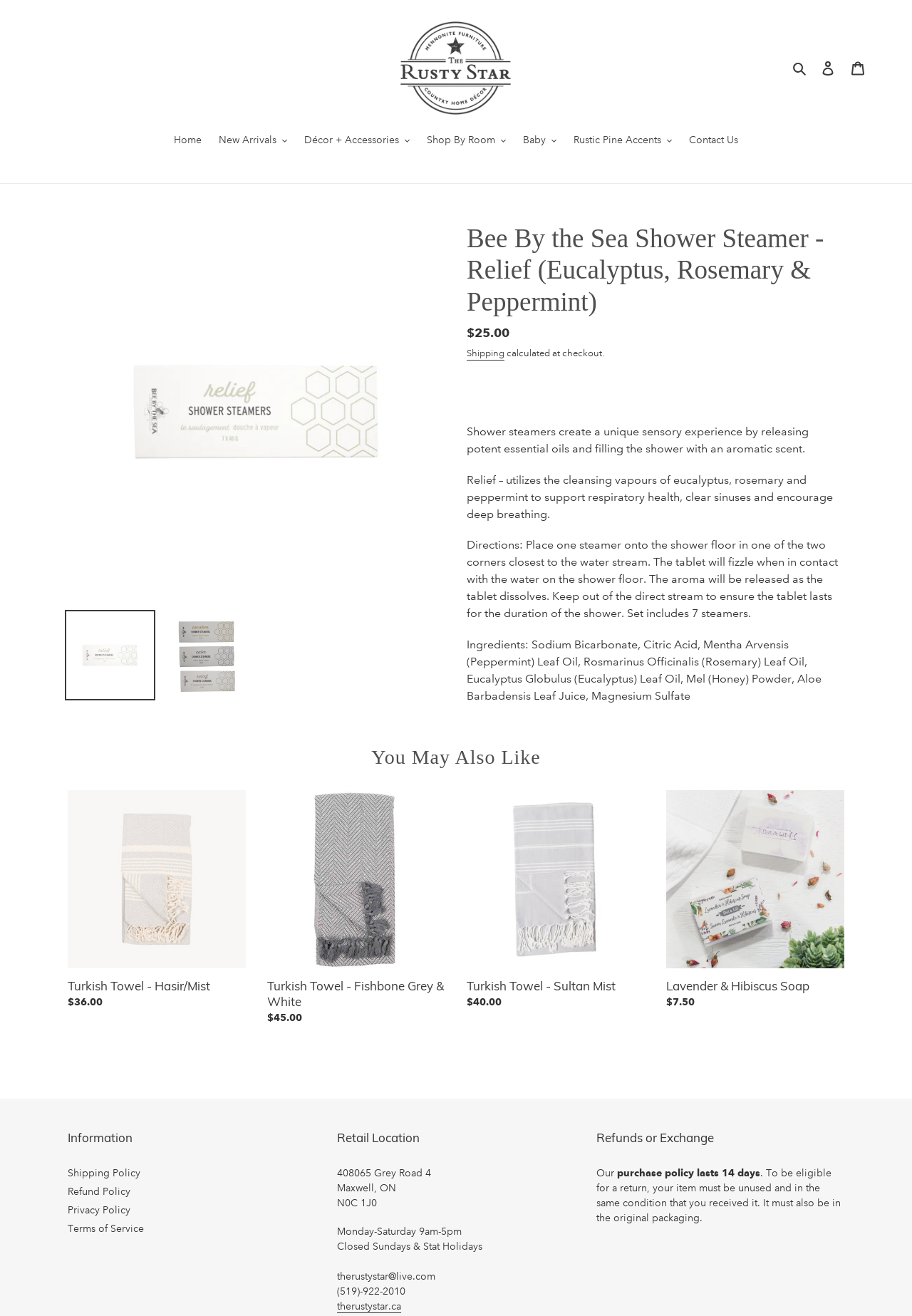Determine the bounding box coordinates of the region I should click to achieve the following instruction: "View the 'Home' page". Ensure the bounding box coordinates are four float numbers between 0 and 1, i.e., [left, top, right, bottom].

[0.183, 0.101, 0.229, 0.114]